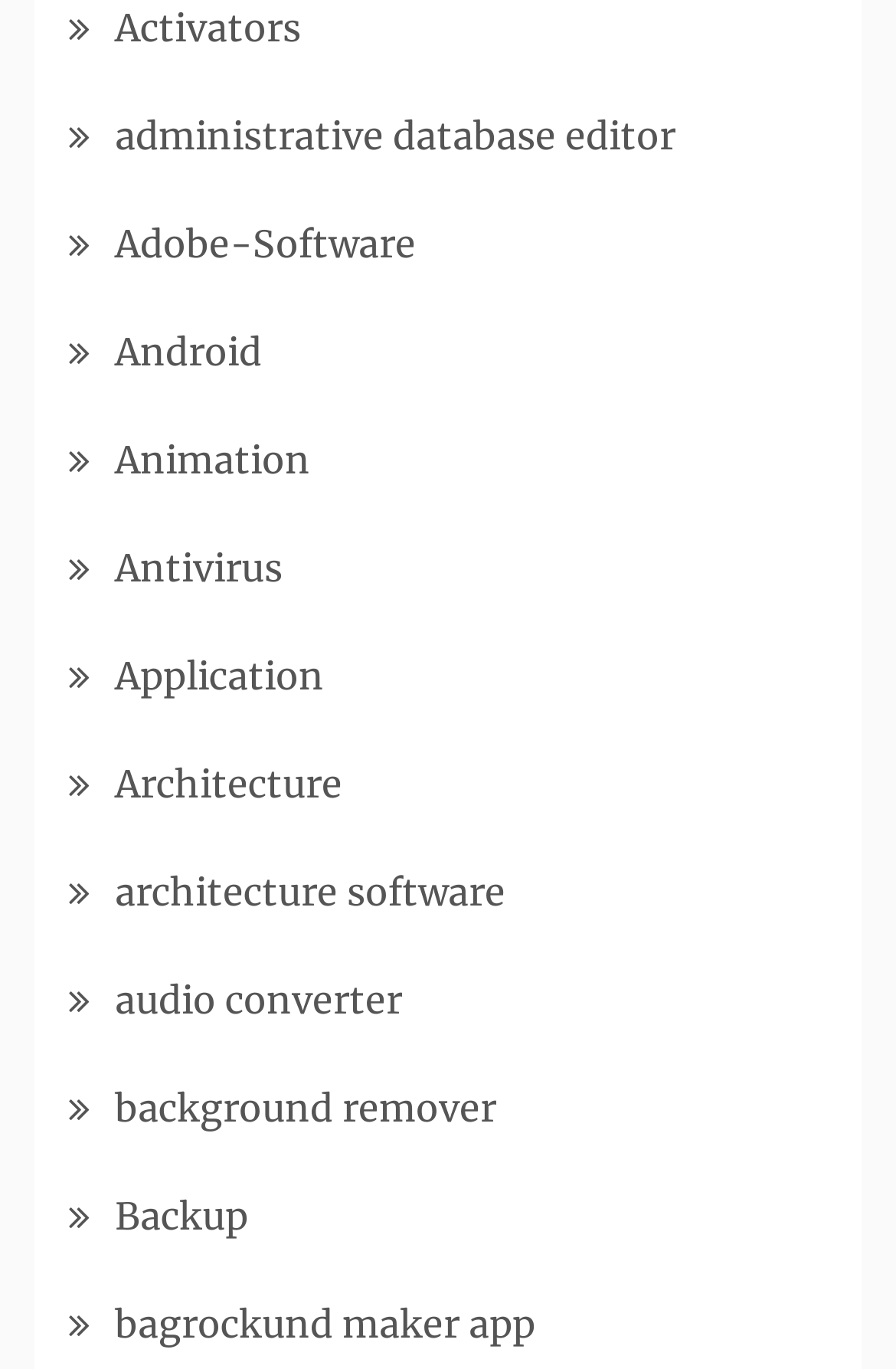Please determine the bounding box coordinates for the UI element described as: "Animation".

[0.128, 0.319, 0.346, 0.353]